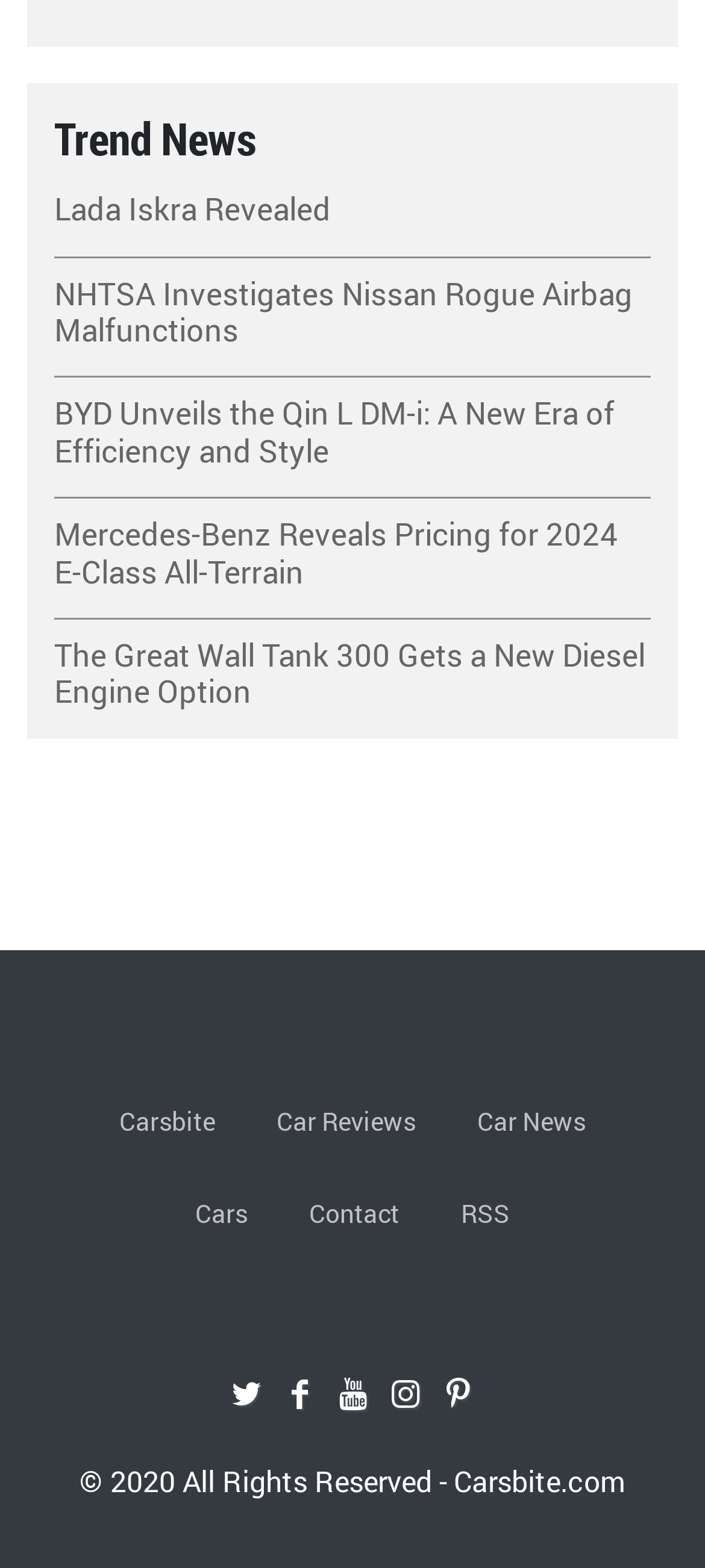Find and provide the bounding box coordinates for the UI element described here: "Lada Iskra Revealed". The coordinates should be given as four float numbers between 0 and 1: [left, top, right, bottom].

[0.077, 0.122, 0.923, 0.146]